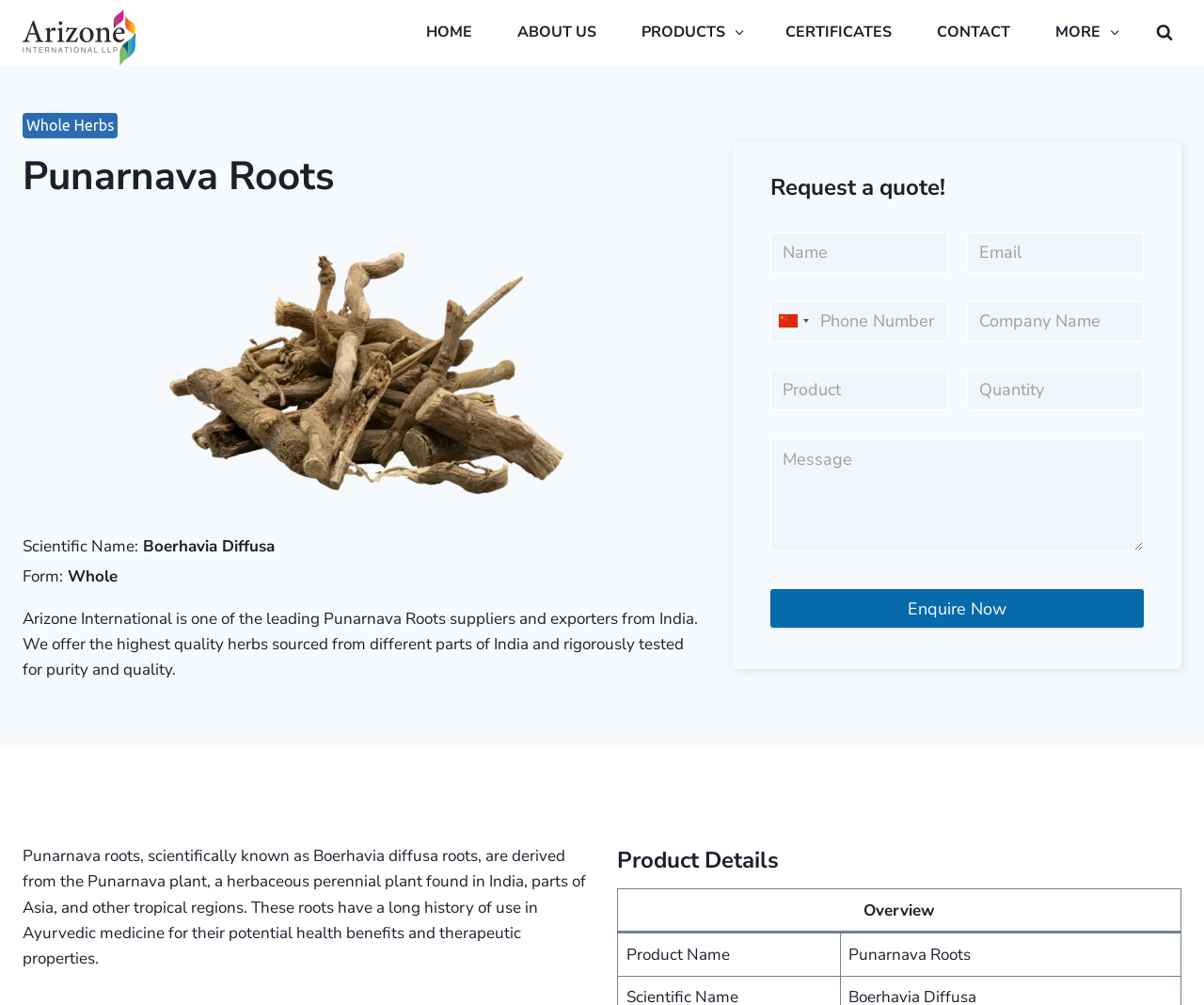Determine the bounding box coordinates of the target area to click to execute the following instruction: "Enter your name in the input field."

[0.64, 0.231, 0.787, 0.271]